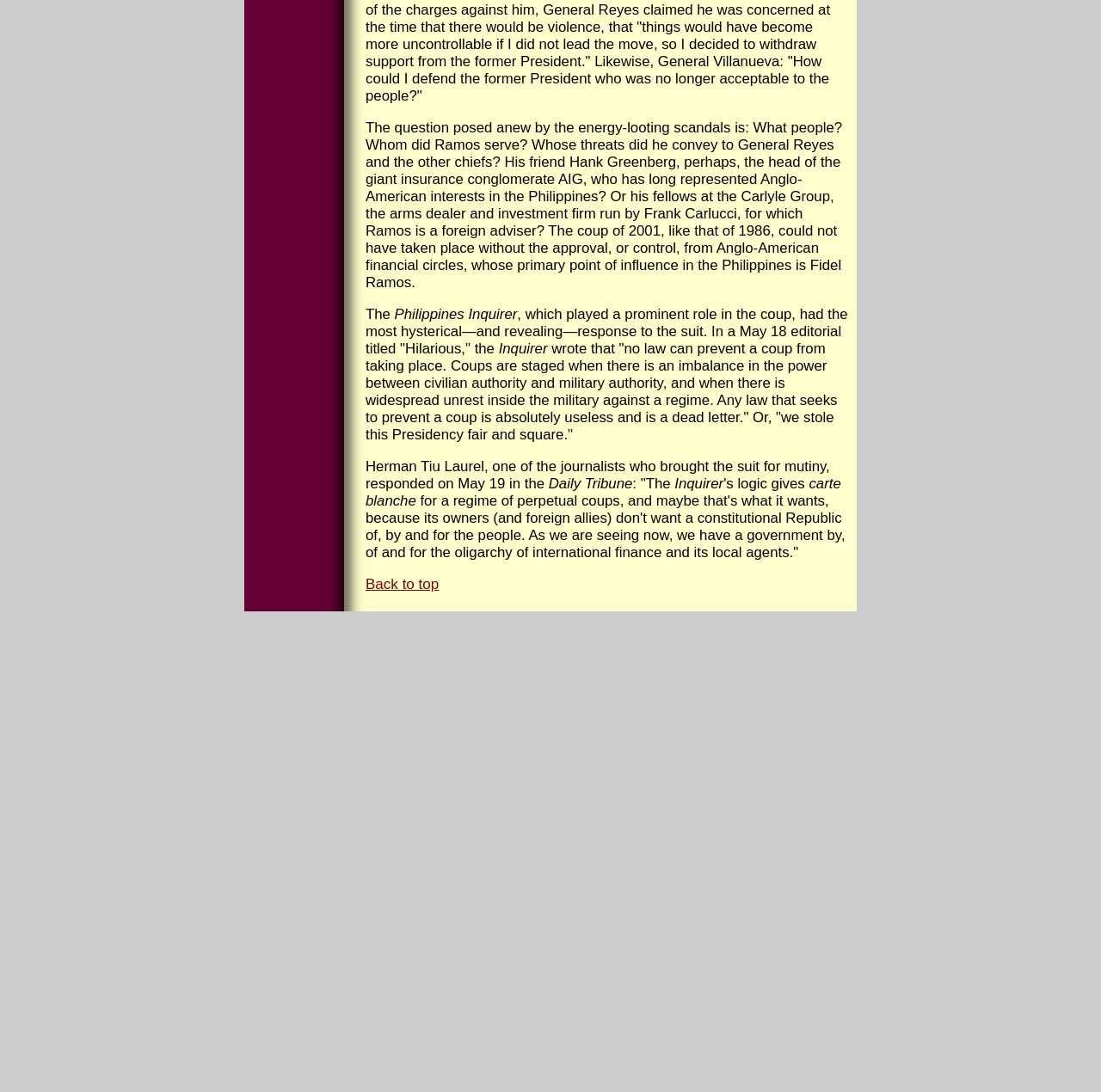Identify the bounding box of the UI component described as: "Back to top".

[0.332, 0.527, 0.399, 0.542]